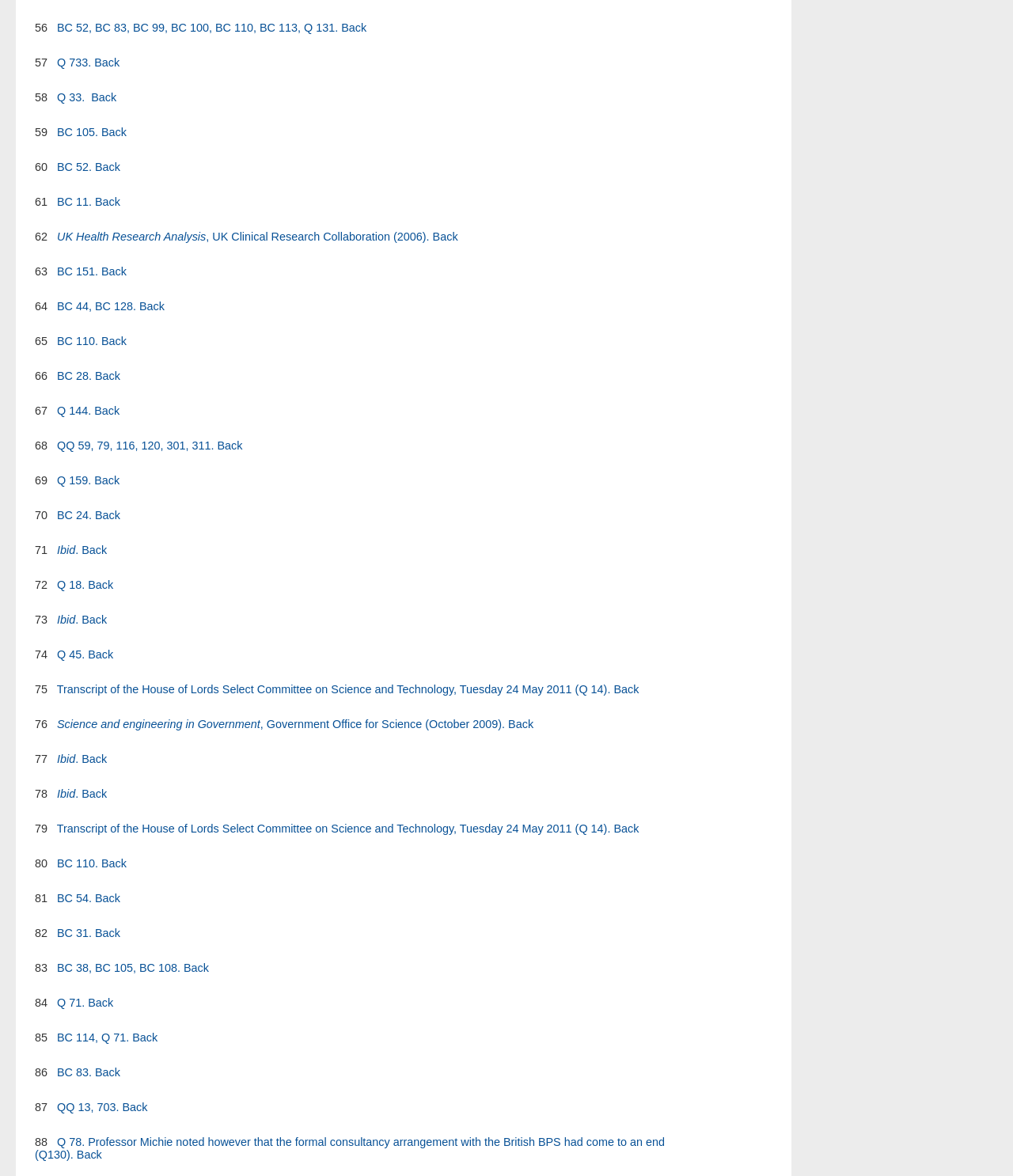Please locate the bounding box coordinates of the region I need to click to follow this instruction: "click the 'Back' link".

[0.337, 0.018, 0.362, 0.029]